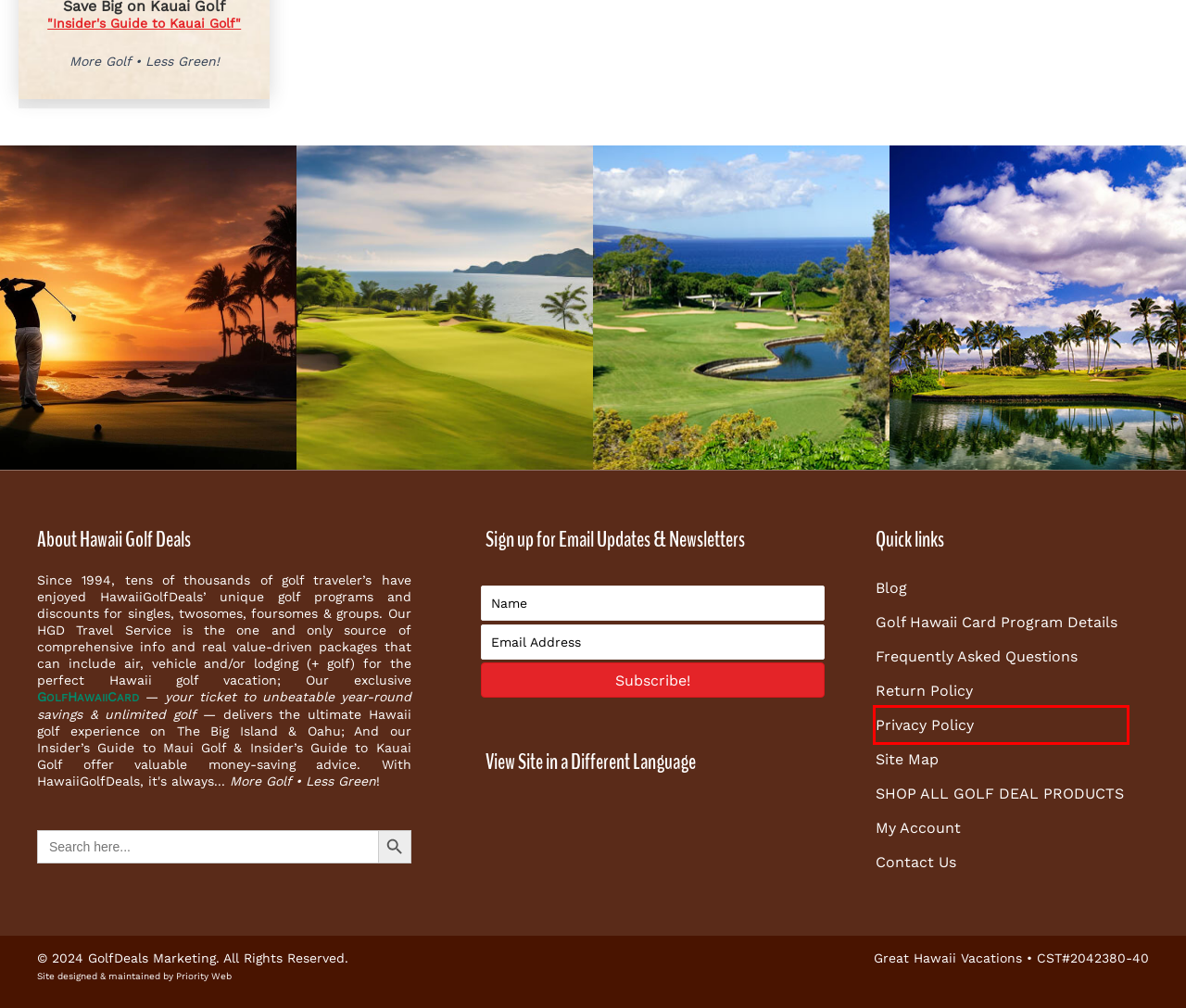Examine the screenshot of a webpage with a red bounding box around an element. Then, select the webpage description that best represents the new page after clicking the highlighted element. Here are the descriptions:
A. The GOLF HAWAII CARD - Your #1 Ticket to Unbeatable Savings!
B. My account - Hawaii Golf Deals
C. Blog - Hawaii Golf Deals
D. Incredible deals on Kauai Golf - $89 pp per-day
E. Lanai Travel - Hawaii Golf Deals
F. Privacy Policy - Hawaii Golf Deals
G. Return Policy - Hawaii Golf Deals
H. Wordpress Maintenance Packages - Over 10 Years Of Quality

F